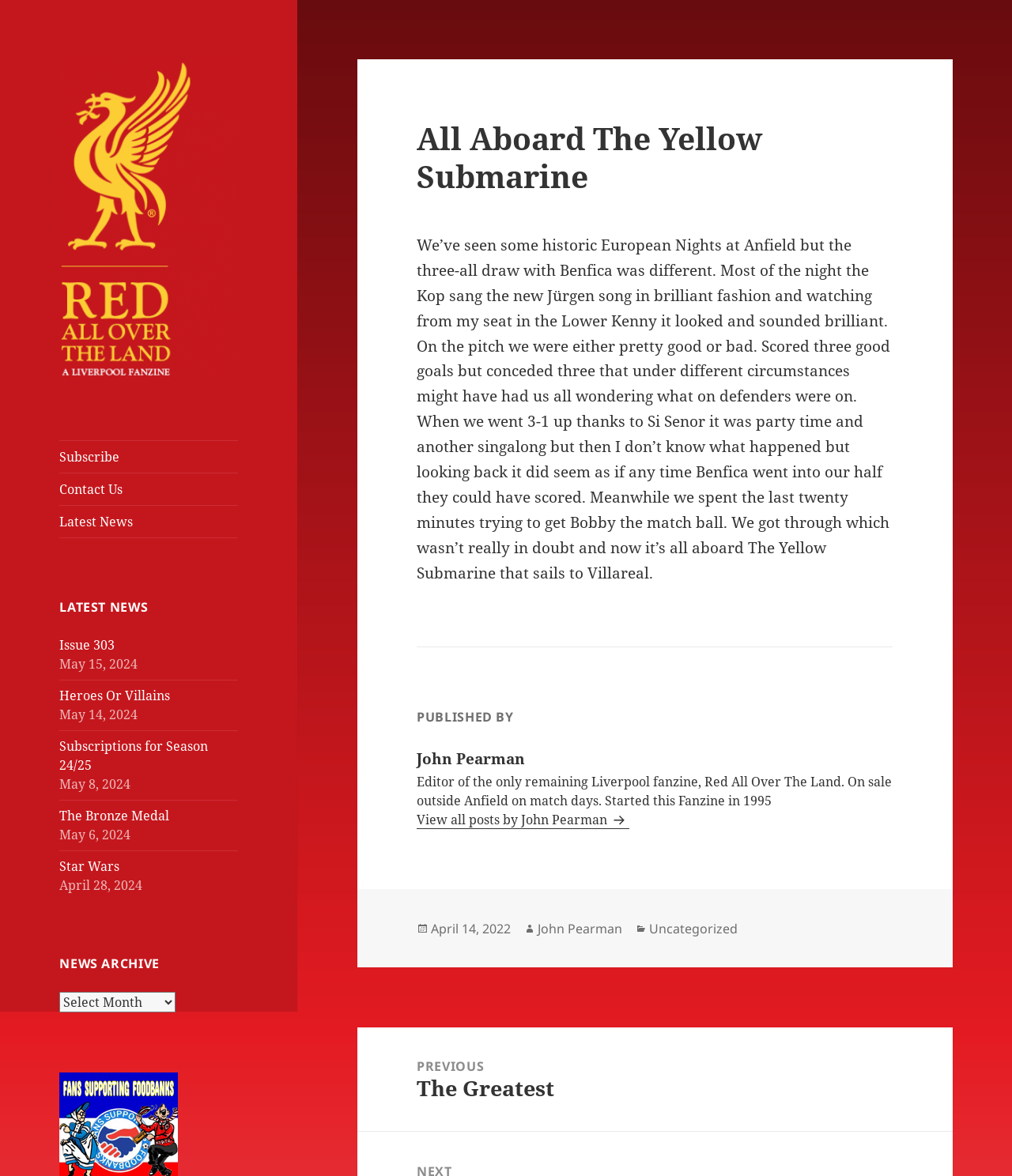Generate the text of the webpage's primary heading.

All Aboard The Yellow Submarine